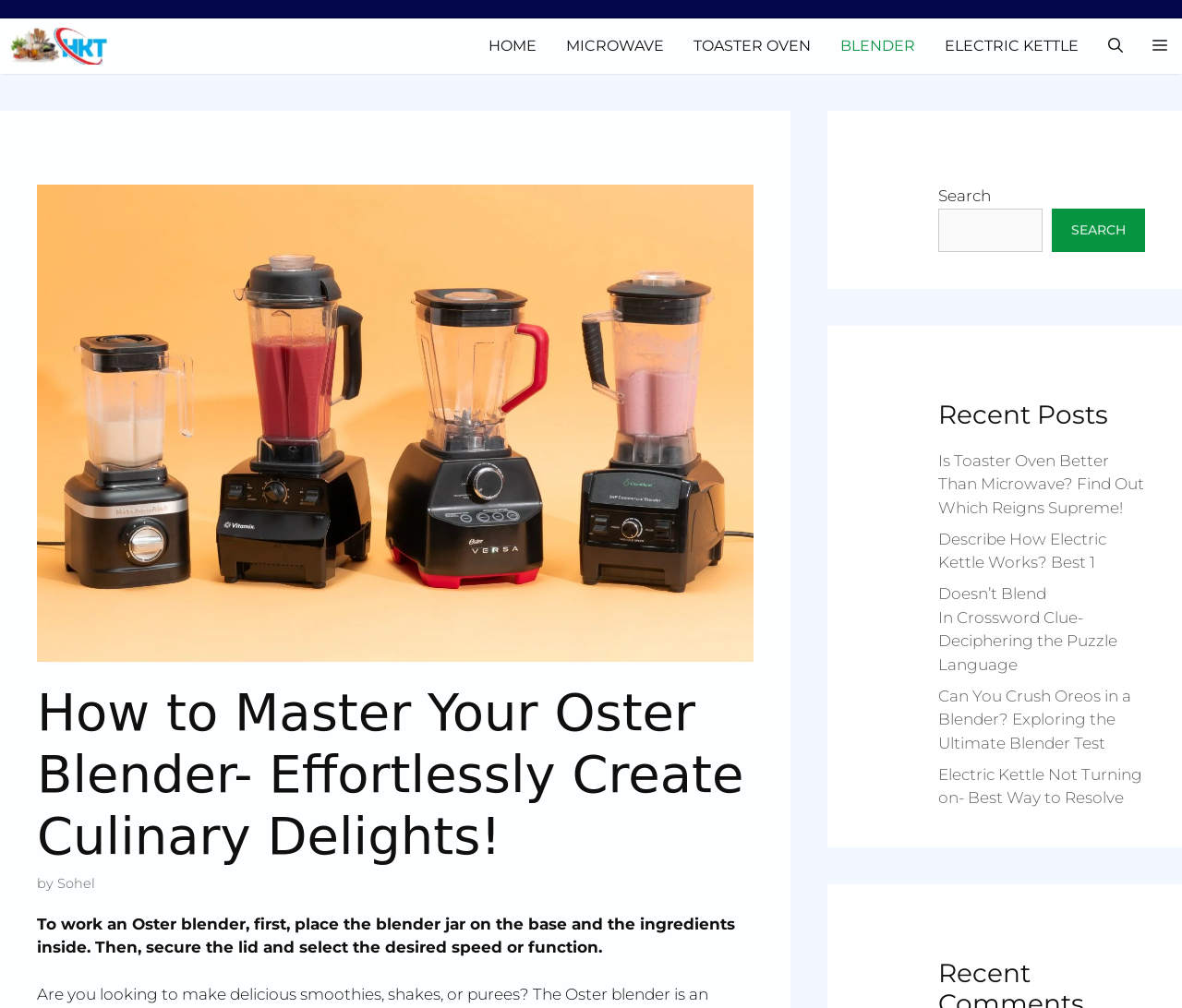Using a single word or phrase, answer the following question: 
How many navigation options are available?

6